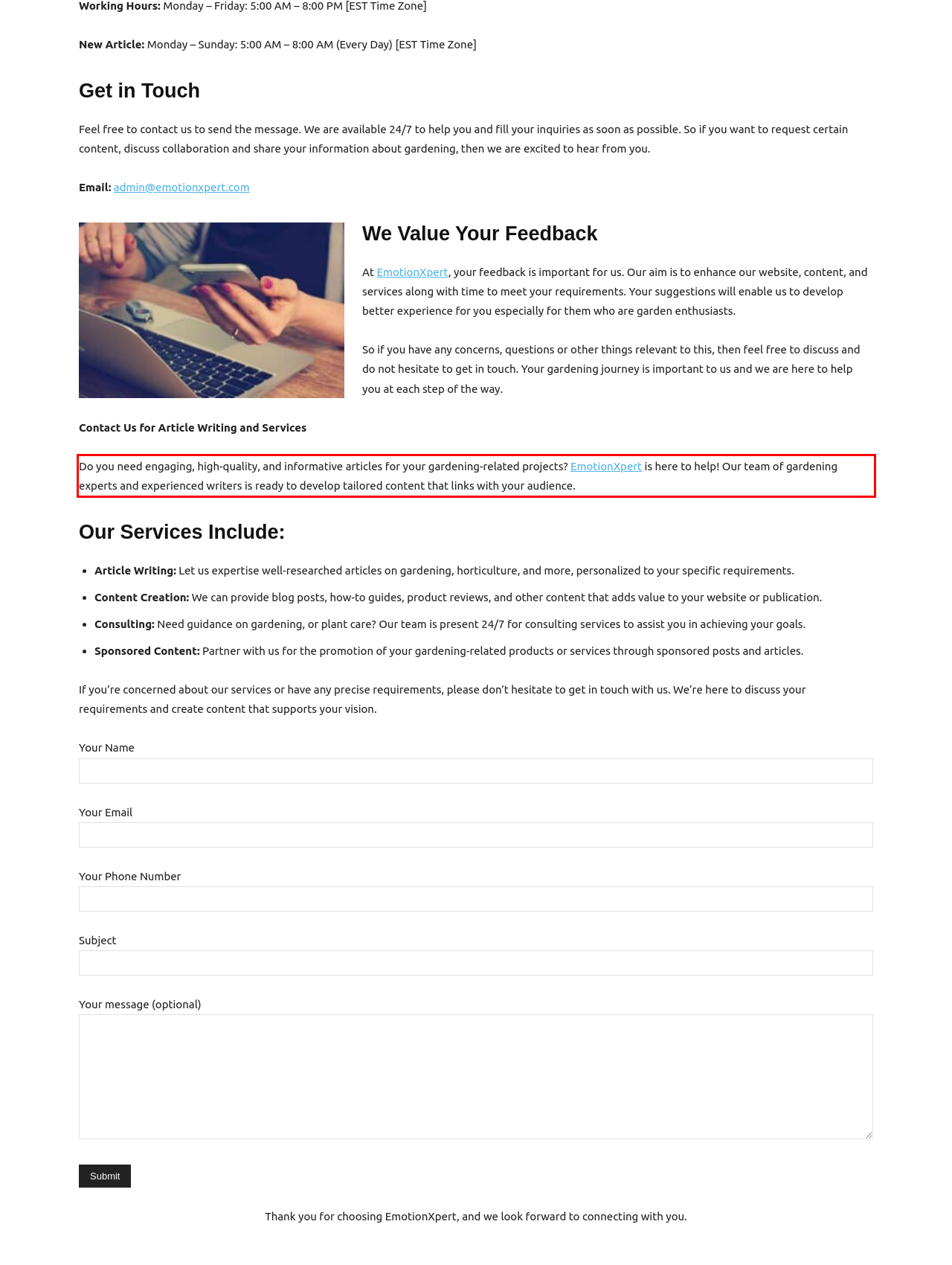Observe the screenshot of the webpage, locate the red bounding box, and extract the text content within it.

Do you need engaging, high-quality, and informative articles for your gardening-related projects? EmotionXpert is here to help! Our team of gardening experts and experienced writers is ready to develop tailored content that links with your audience.